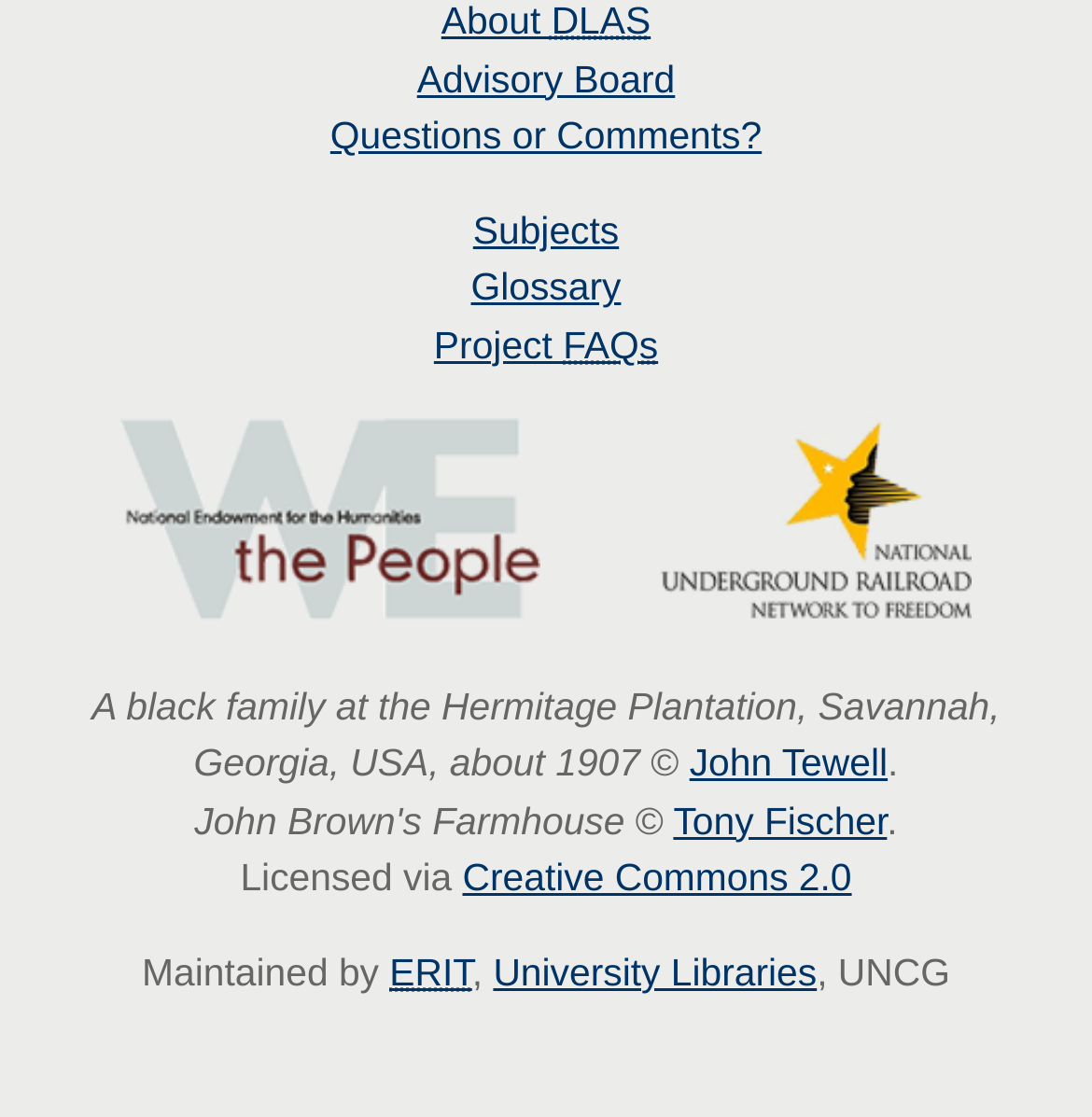Pinpoint the bounding box coordinates for the area that should be clicked to perform the following instruction: "contact John Tewell".

[0.631, 0.665, 0.813, 0.702]